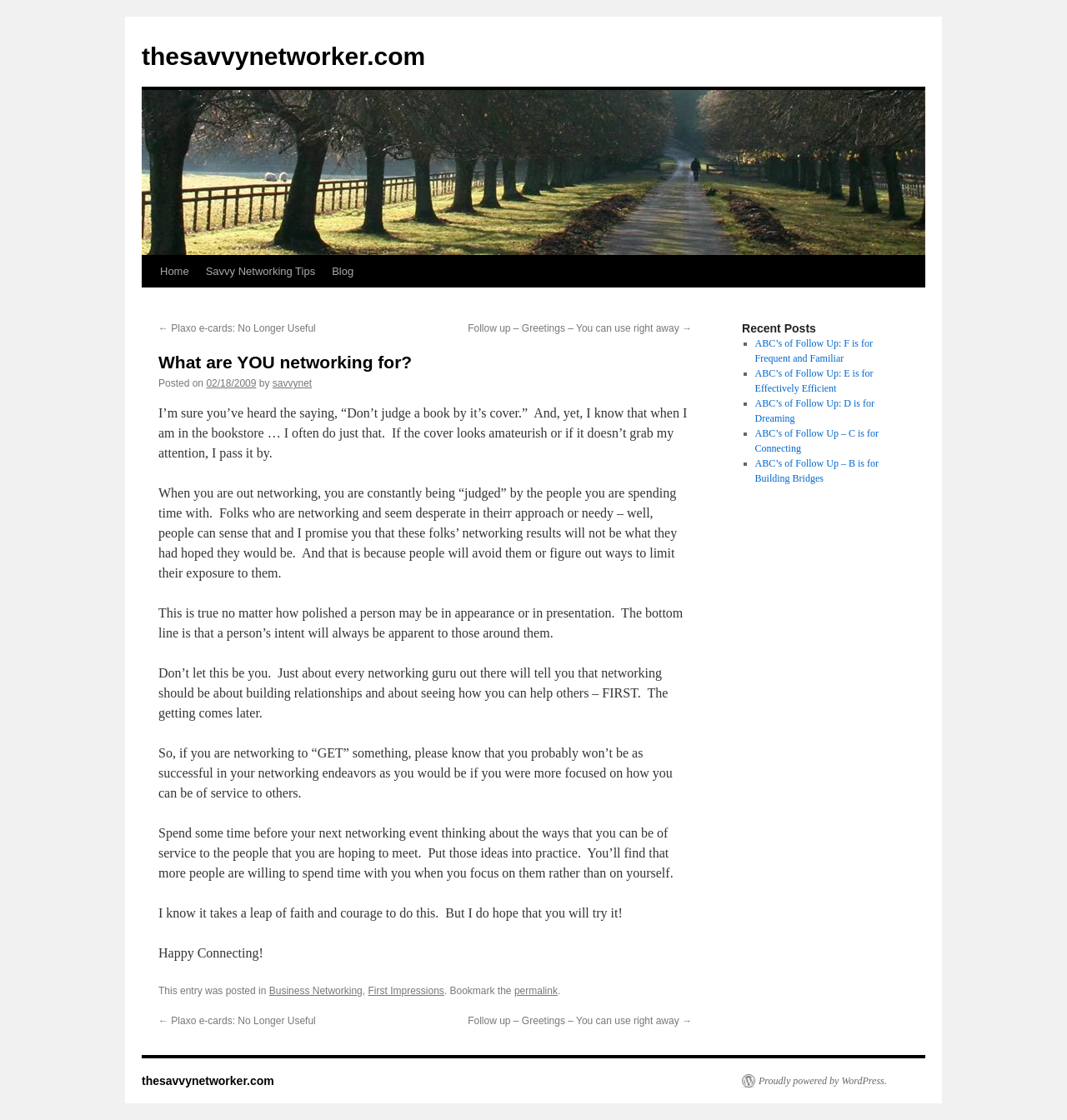Determine the bounding box coordinates for the area you should click to complete the following instruction: "Read the 'What are YOU networking for?' article".

[0.148, 0.313, 0.648, 0.334]